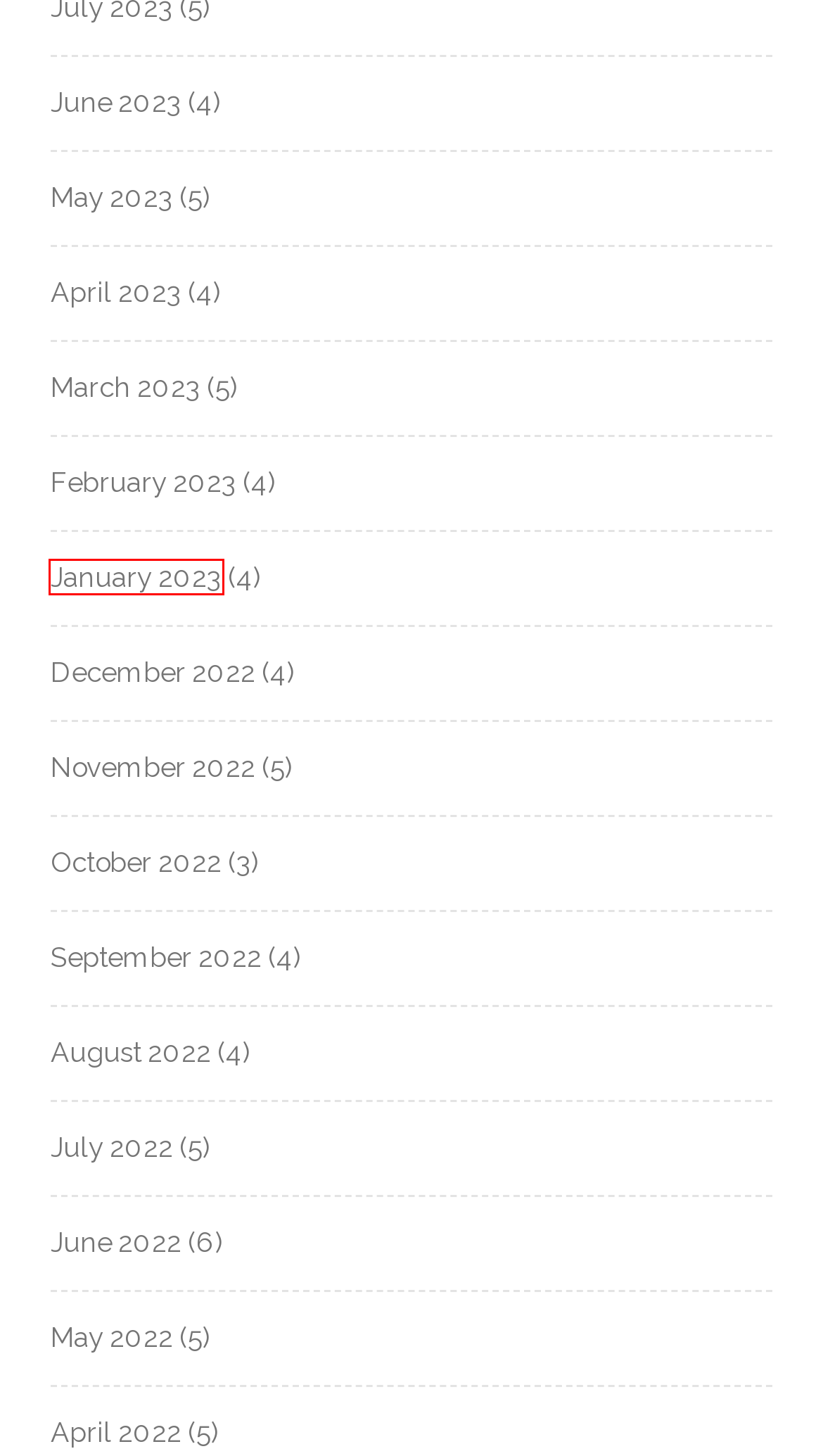A screenshot of a webpage is given, marked with a red bounding box around a UI element. Please select the most appropriate webpage description that fits the new page after clicking the highlighted element. Here are the candidates:
A. May 2022 – CAROUSEL Magazine: Blog
B. April 2023 – CAROUSEL Magazine: Blog
C. April 2022 – CAROUSEL Magazine: Blog
D. February 2023 – CAROUSEL Magazine: Blog
E. March 2023 – CAROUSEL Magazine: Blog
F. September 2022 – CAROUSEL Magazine: Blog
G. January 2023 – CAROUSEL Magazine: Blog
H. July 2022 – CAROUSEL Magazine: Blog

G